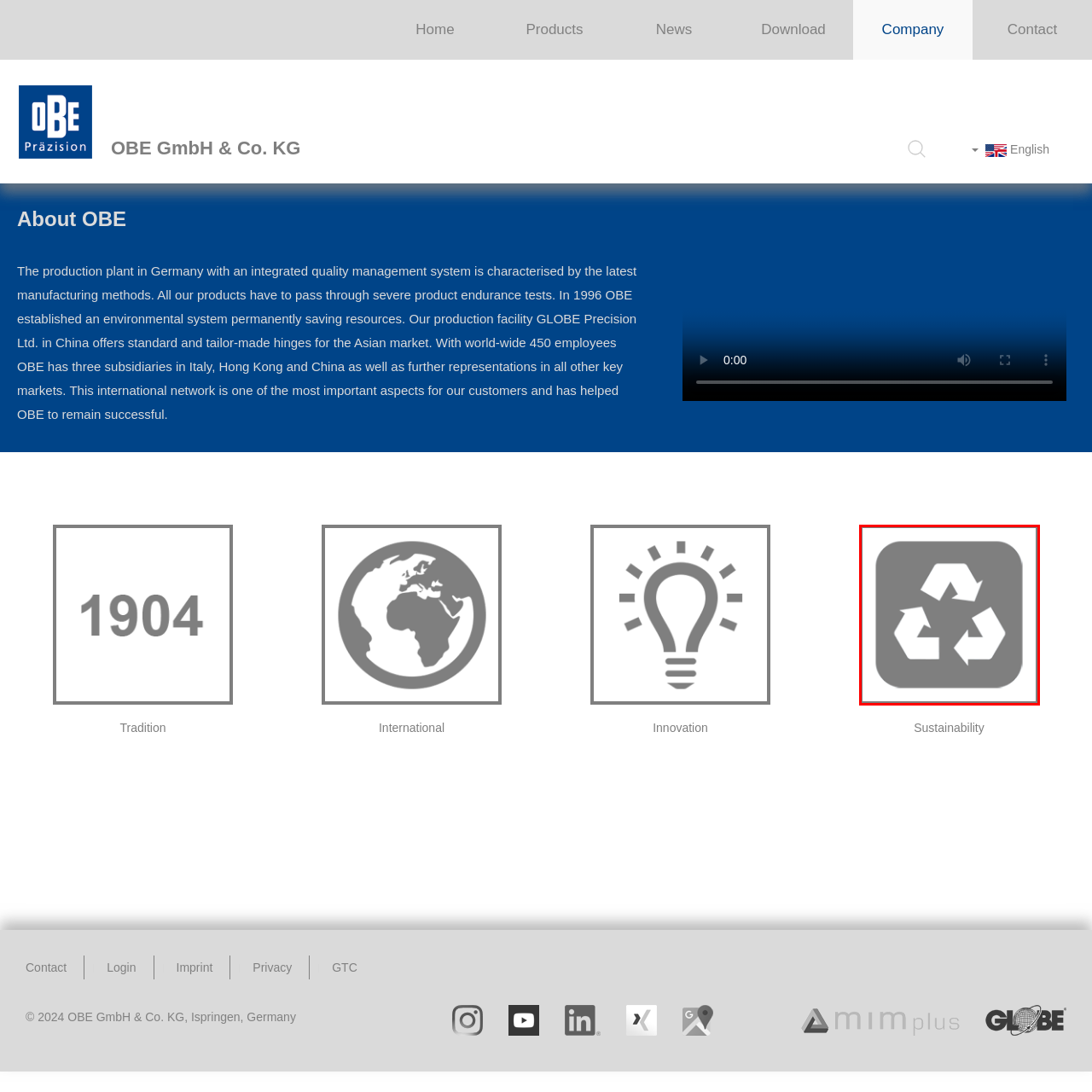Construct a detailed caption for the image enclosed in the red box.

The image features a stylized recycling symbol, prominently displayed in a minimalist design. The symbol is depicted in white against a gray background, emphasizing its significance in promoting sustainability and environmental consciousness. The recycling logo, commonly associated with waste reduction and resource conservation, serves as a visual representation of OBE GmbH & Co. KG’s commitment to sustainability. This aligns with the company's values, which emphasize responsible production practices and environmental stewardship. The image likely accompanies a section titled "Sustainability," reflecting OBE’s efforts towards implementing environmentally friendly methods in their manufacturing processes.